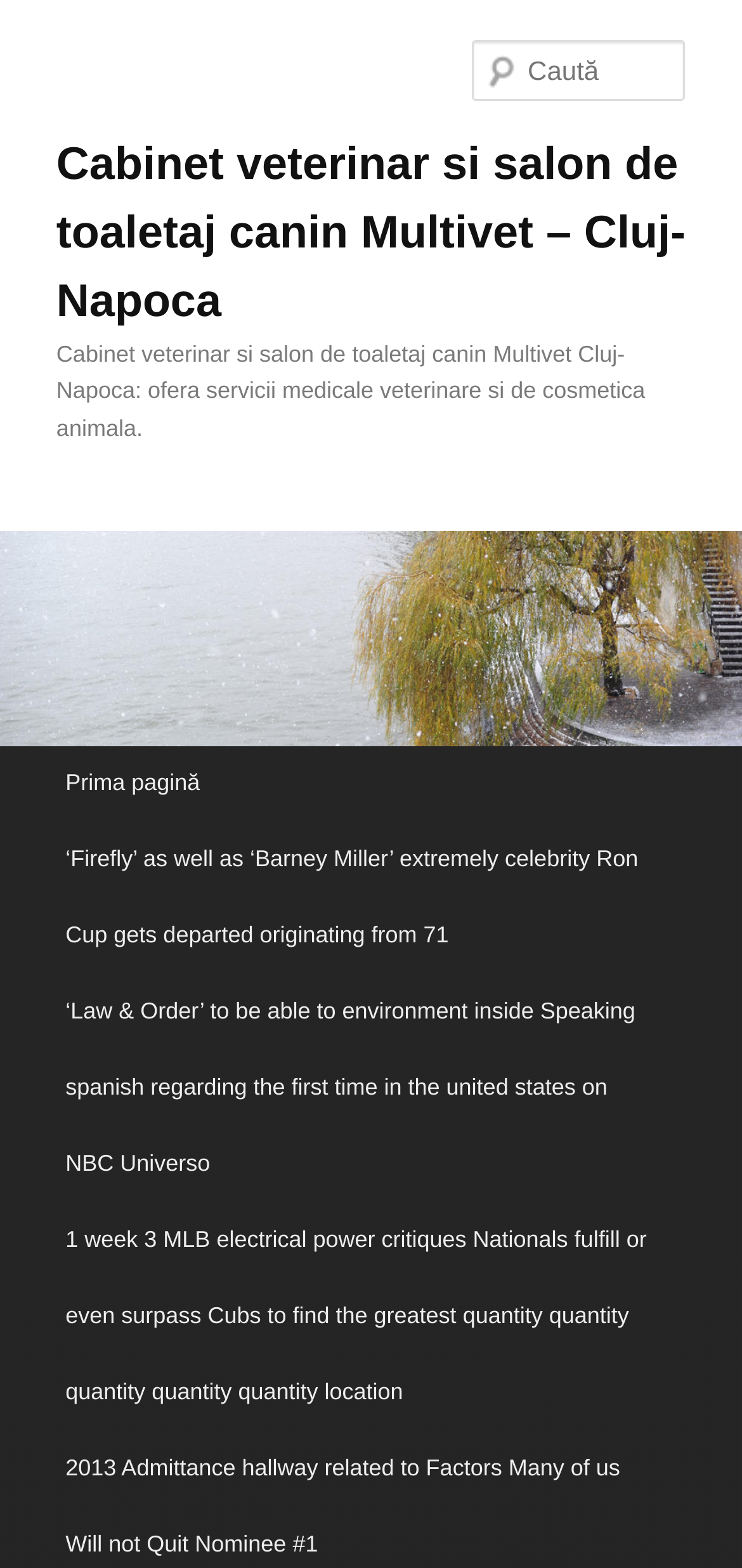Identify the bounding box coordinates for the UI element described as follows: "parent_node: Caută name="s" placeholder="Caută"". Ensure the coordinates are four float numbers between 0 and 1, formatted as [left, top, right, bottom].

[0.637, 0.026, 0.924, 0.064]